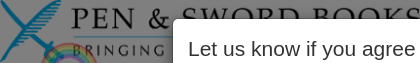Give a one-word or one-phrase response to the question: 
What does the rainbow motif in the logo symbolize?

Inclusivity and diversity